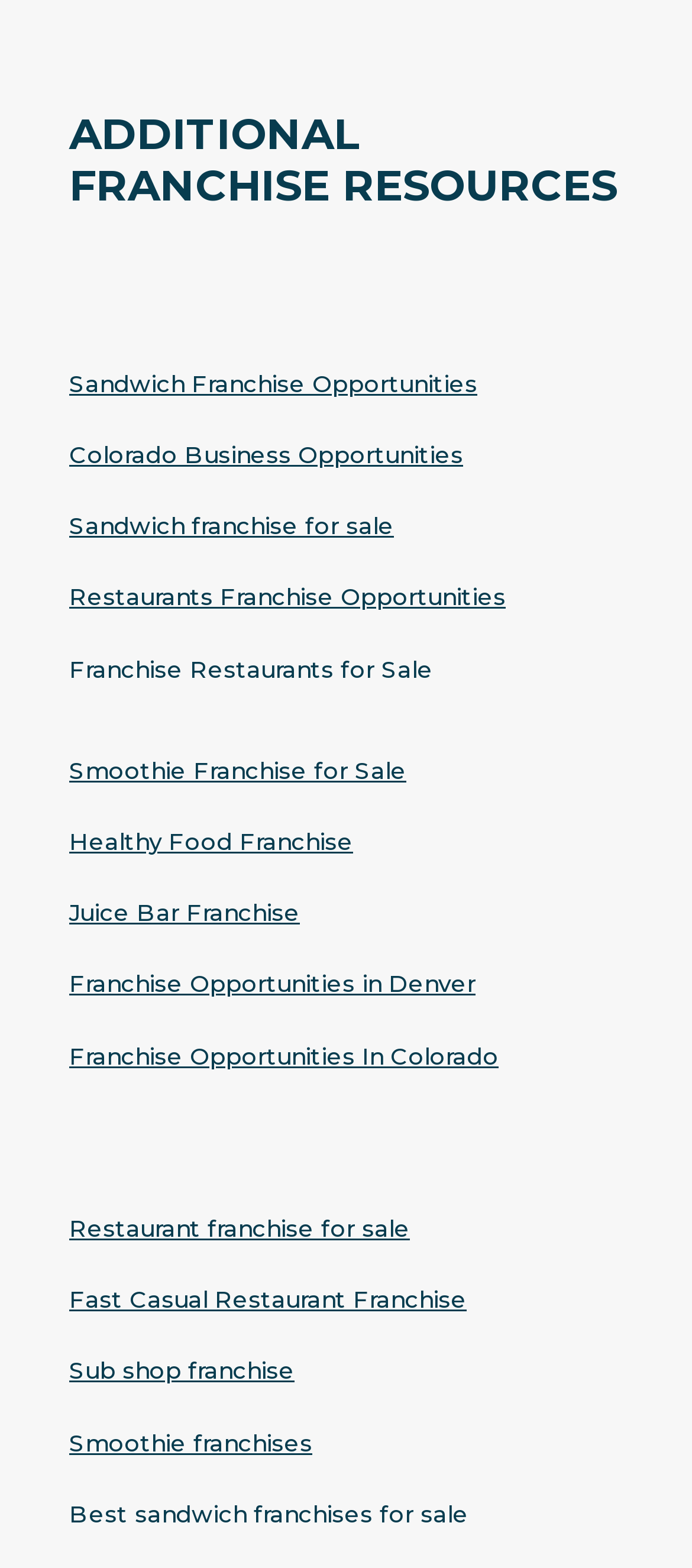Find the coordinates for the bounding box of the element with this description: "Franchise Opportunities in Denver".

[0.1, 0.618, 0.687, 0.636]